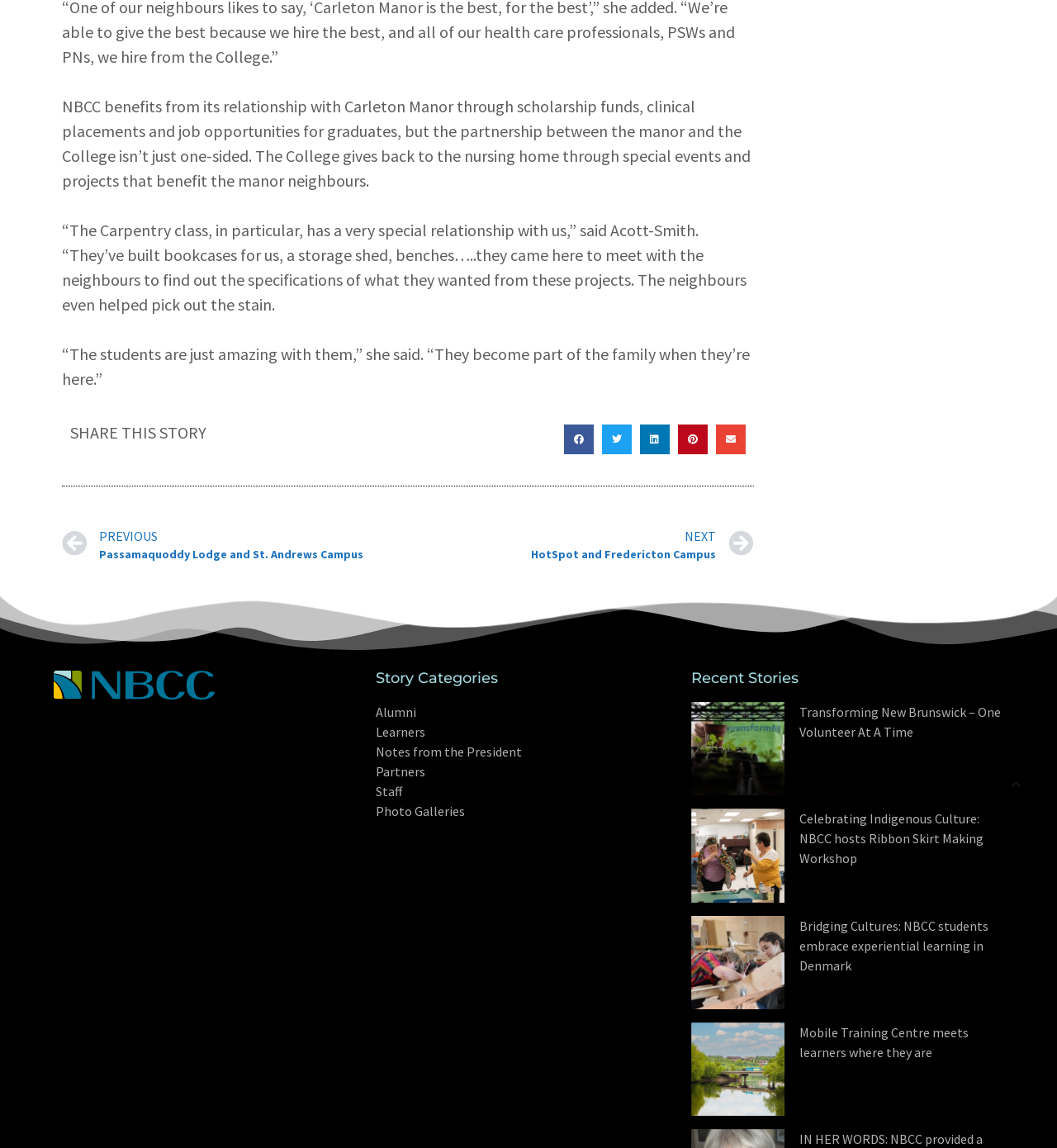Please respond to the question with a concise word or phrase:
How many recent stories are listed?

4